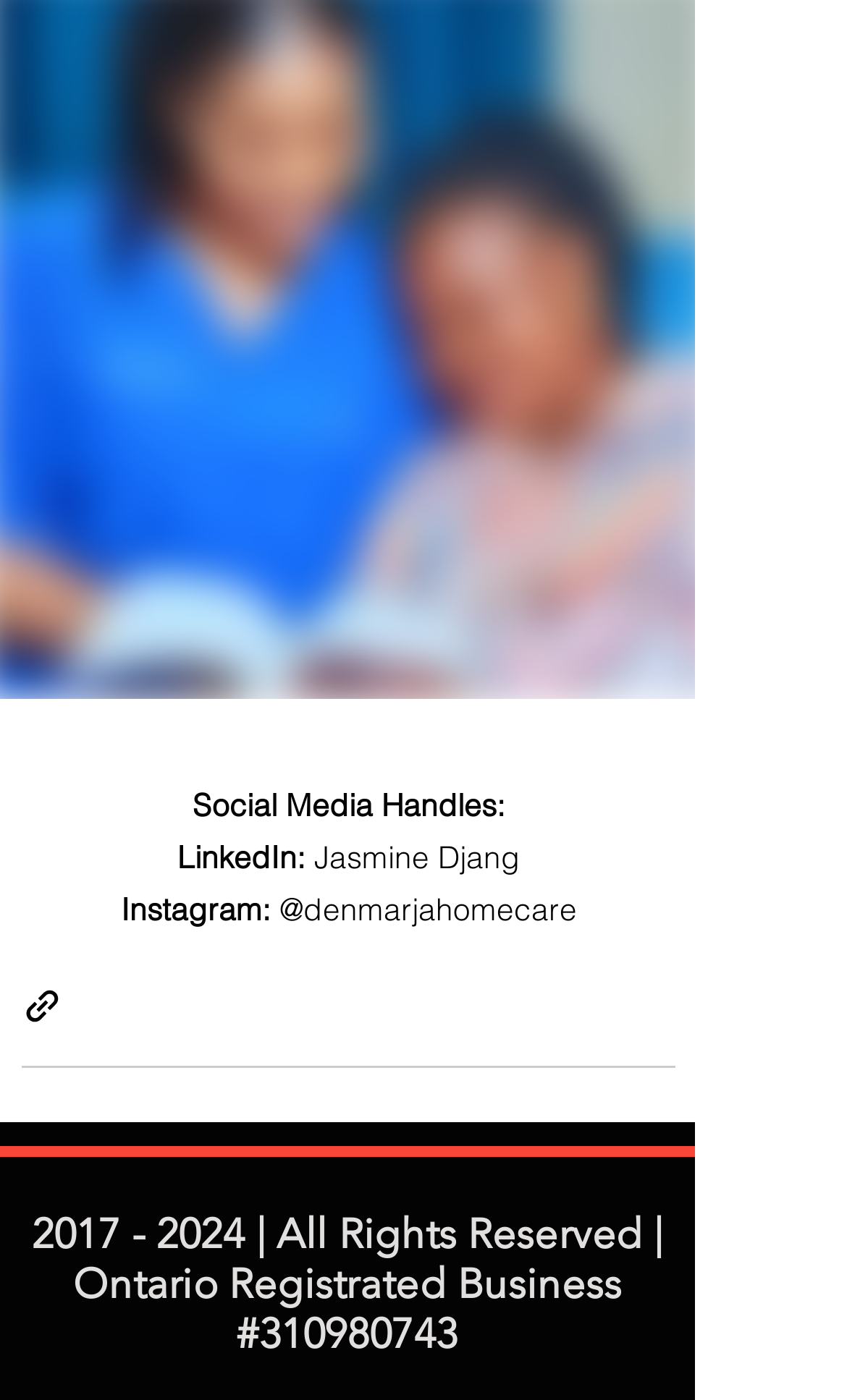What is the year range mentioned on the webpage?
Examine the screenshot and reply with a single word or phrase.

2017 - 2024